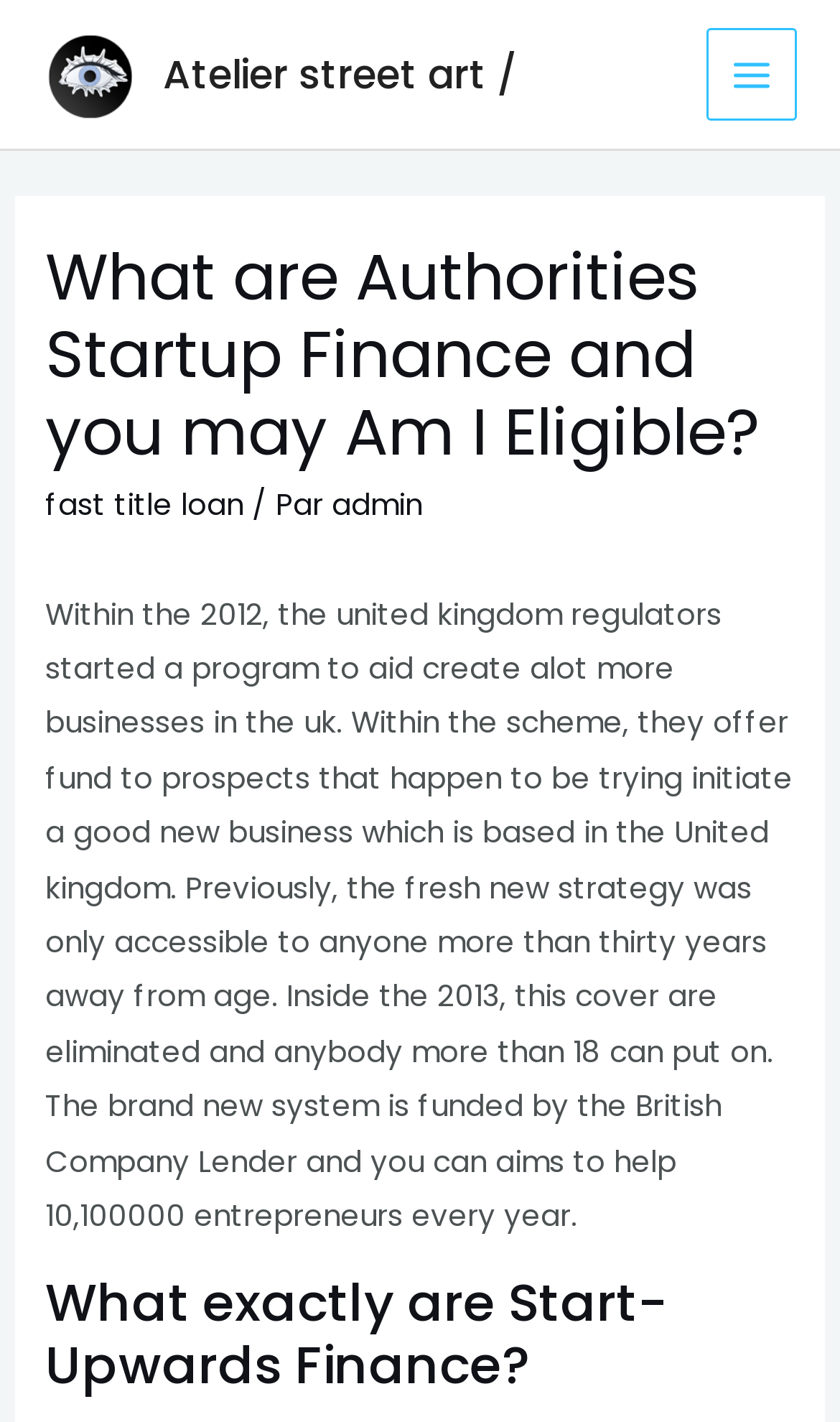Using the element description: "Main Menu", determine the bounding box coordinates. The coordinates should be in the format [left, top, right, bottom], with values between 0 and 1.

[0.84, 0.02, 0.949, 0.085]